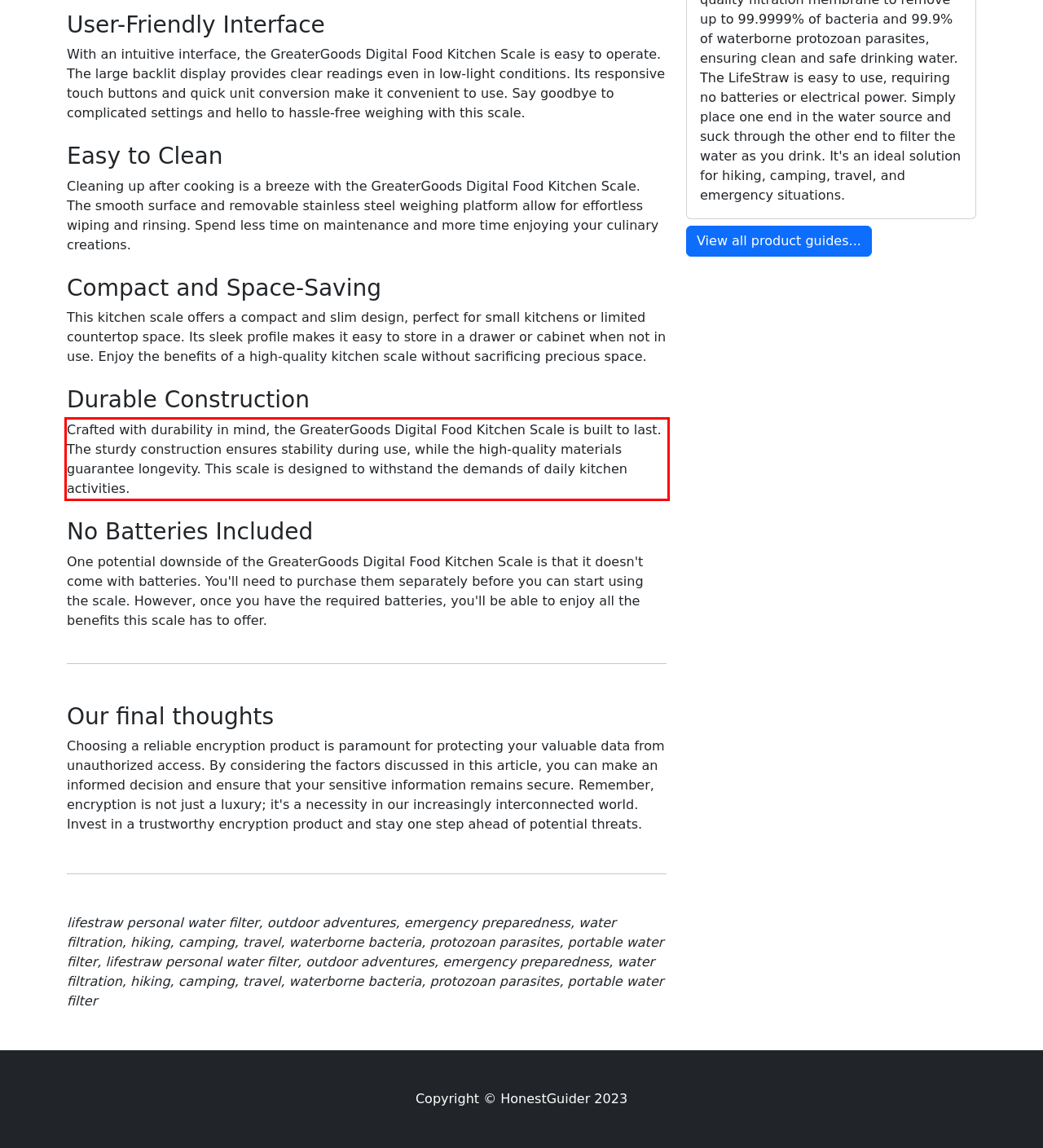Given a screenshot of a webpage with a red bounding box, extract the text content from the UI element inside the red bounding box.

Crafted with durability in mind, the GreaterGoods Digital Food Kitchen Scale is built to last. The sturdy construction ensures stability during use, while the high-quality materials guarantee longevity. This scale is designed to withstand the demands of daily kitchen activities.